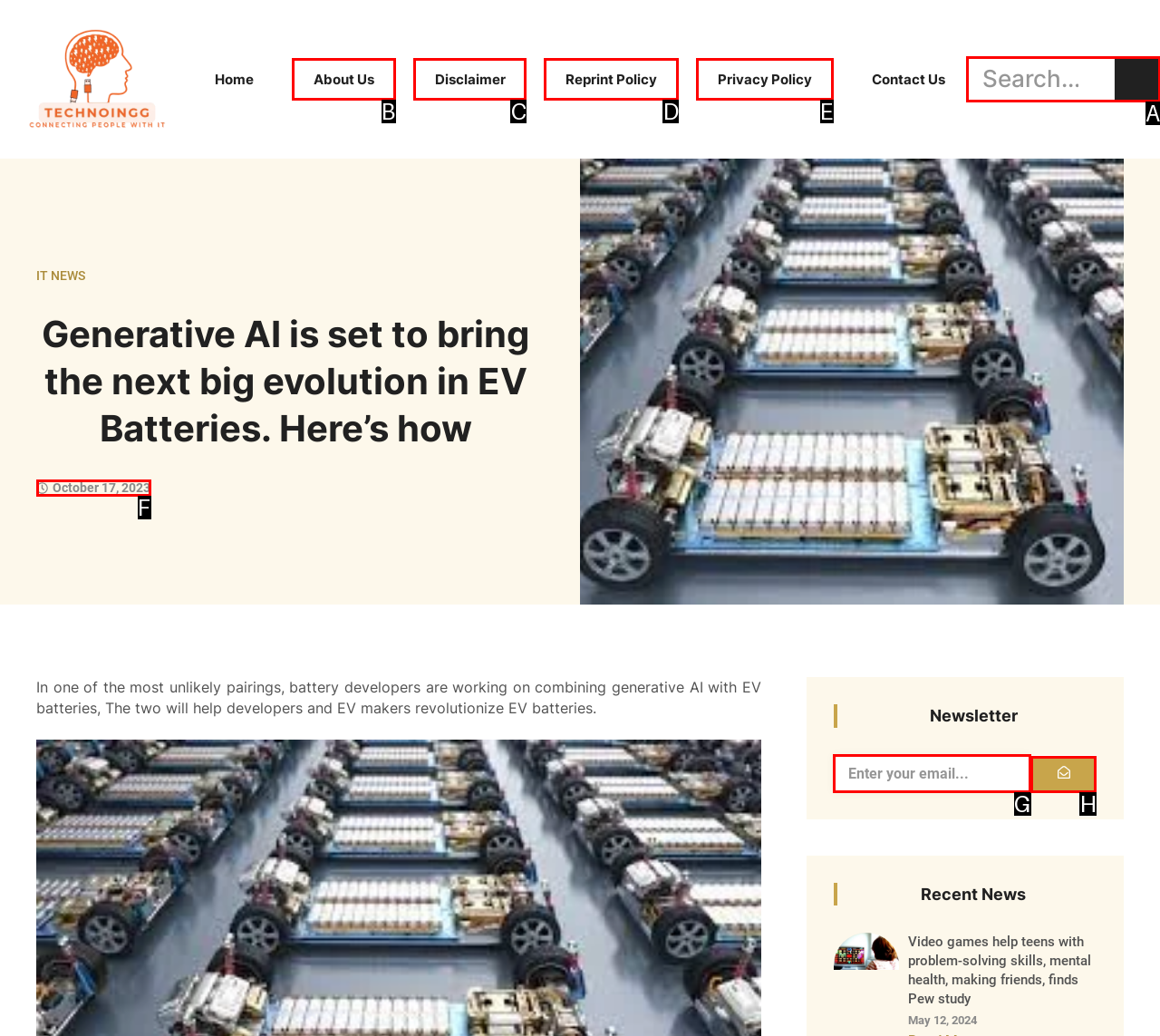Tell me which element should be clicked to achieve the following objective: Search for something
Reply with the letter of the correct option from the displayed choices.

A